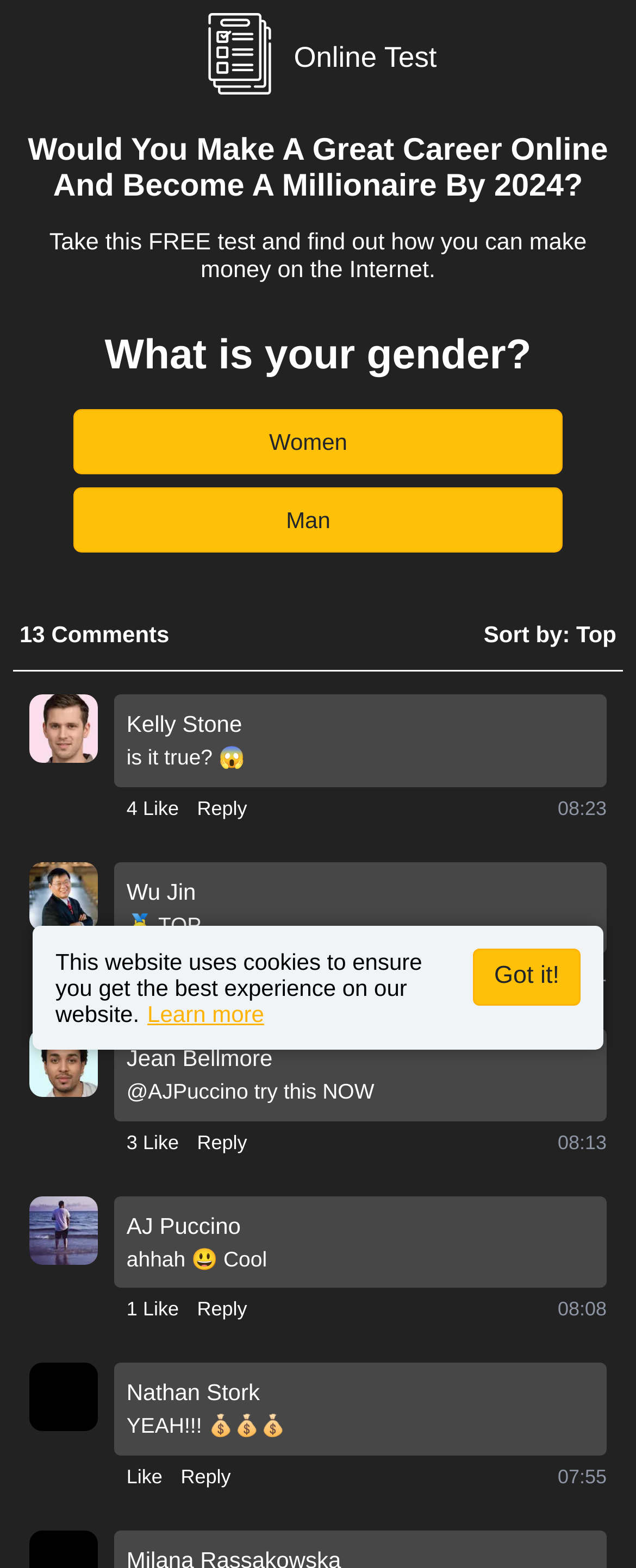Pinpoint the bounding box coordinates of the element that must be clicked to accomplish the following instruction: "Click the 'Reply' button". The coordinates should be in the format of four float numbers between 0 and 1, i.e., [left, top, right, bottom].

[0.31, 0.506, 0.389, 0.525]